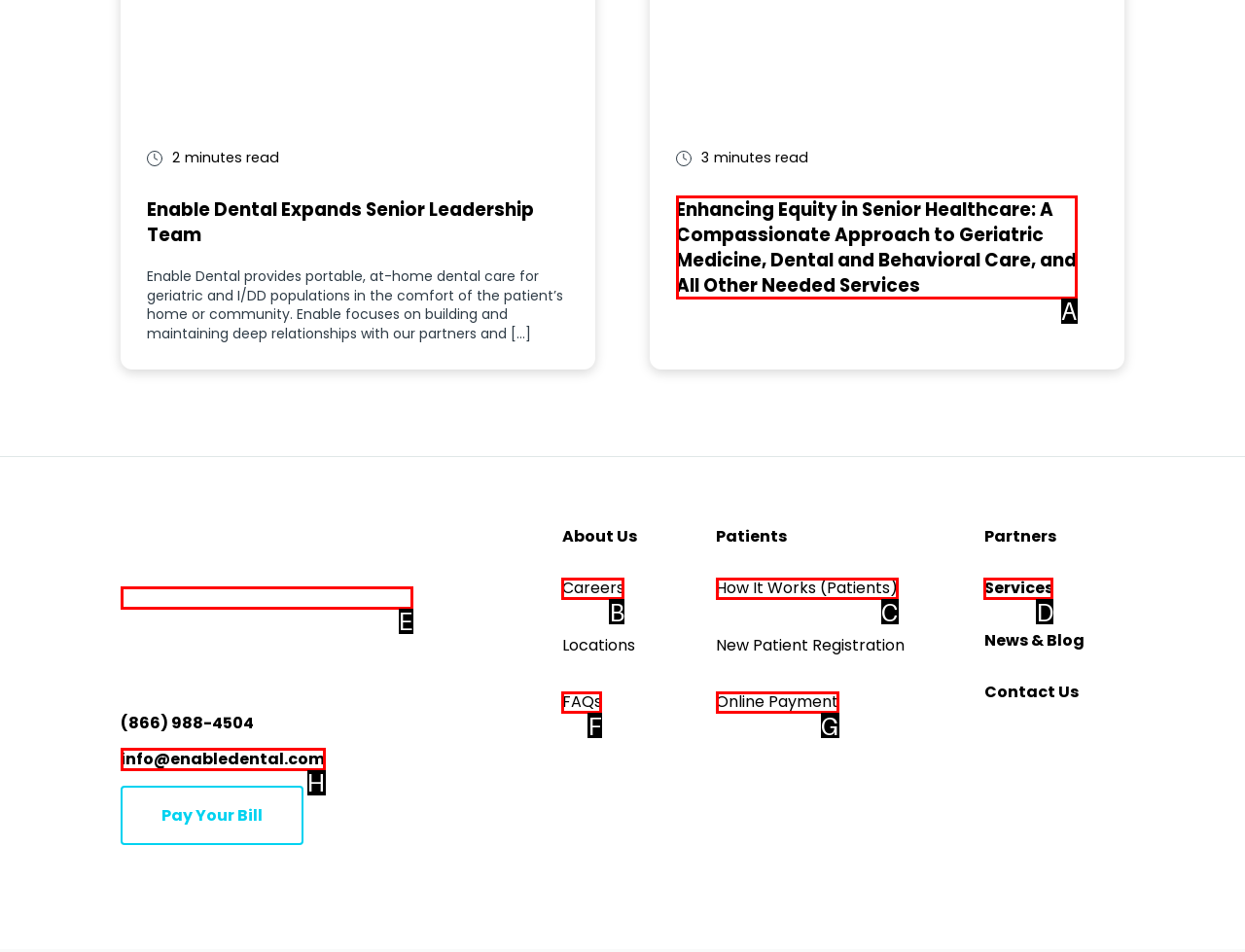Which letter corresponds to the correct option to complete the task: Click the 'Go' button?
Answer with the letter of the chosen UI element.

None